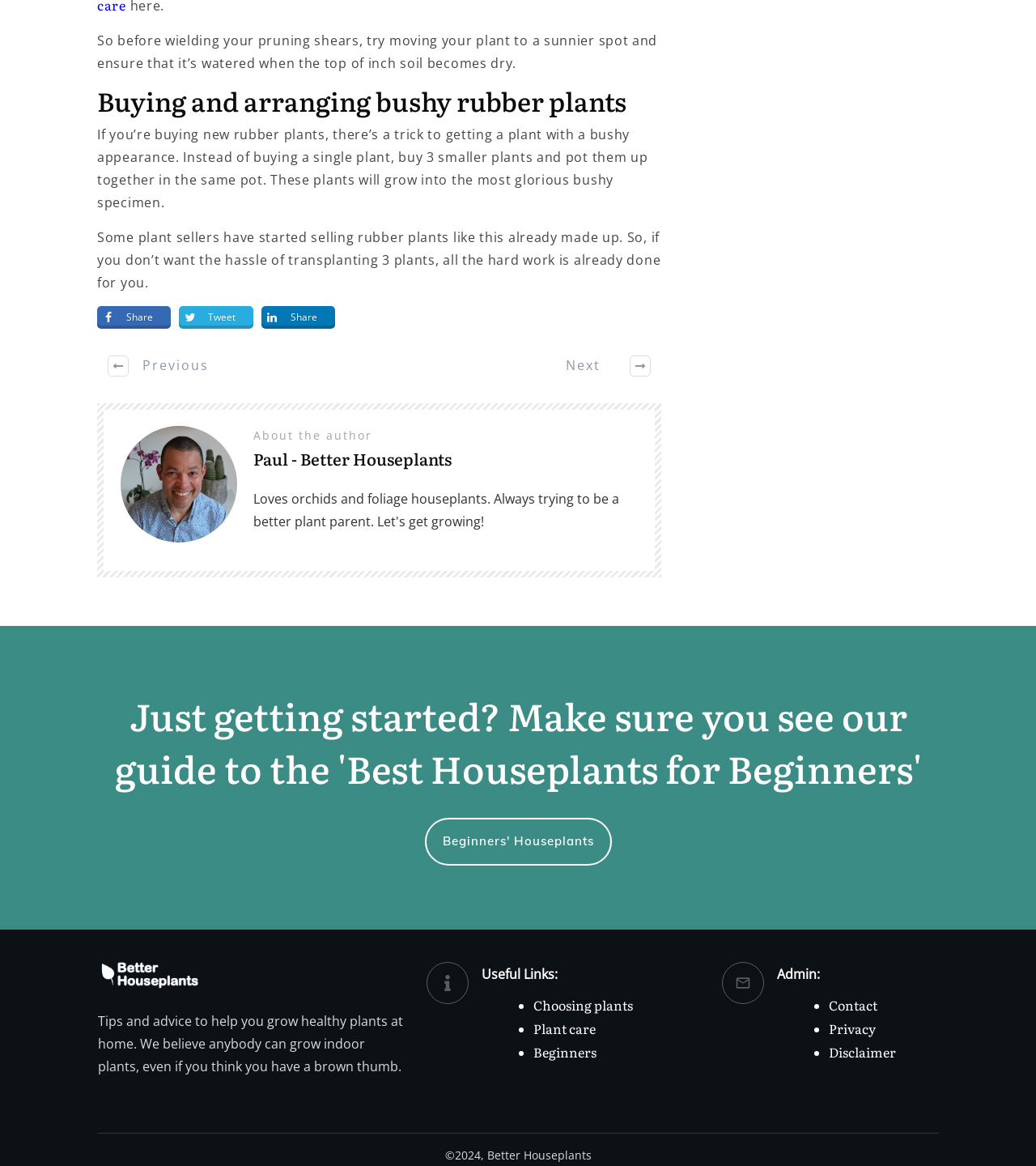Use a single word or phrase to answer the following:
What is the link 'Previous' for?

To navigate to the previous page